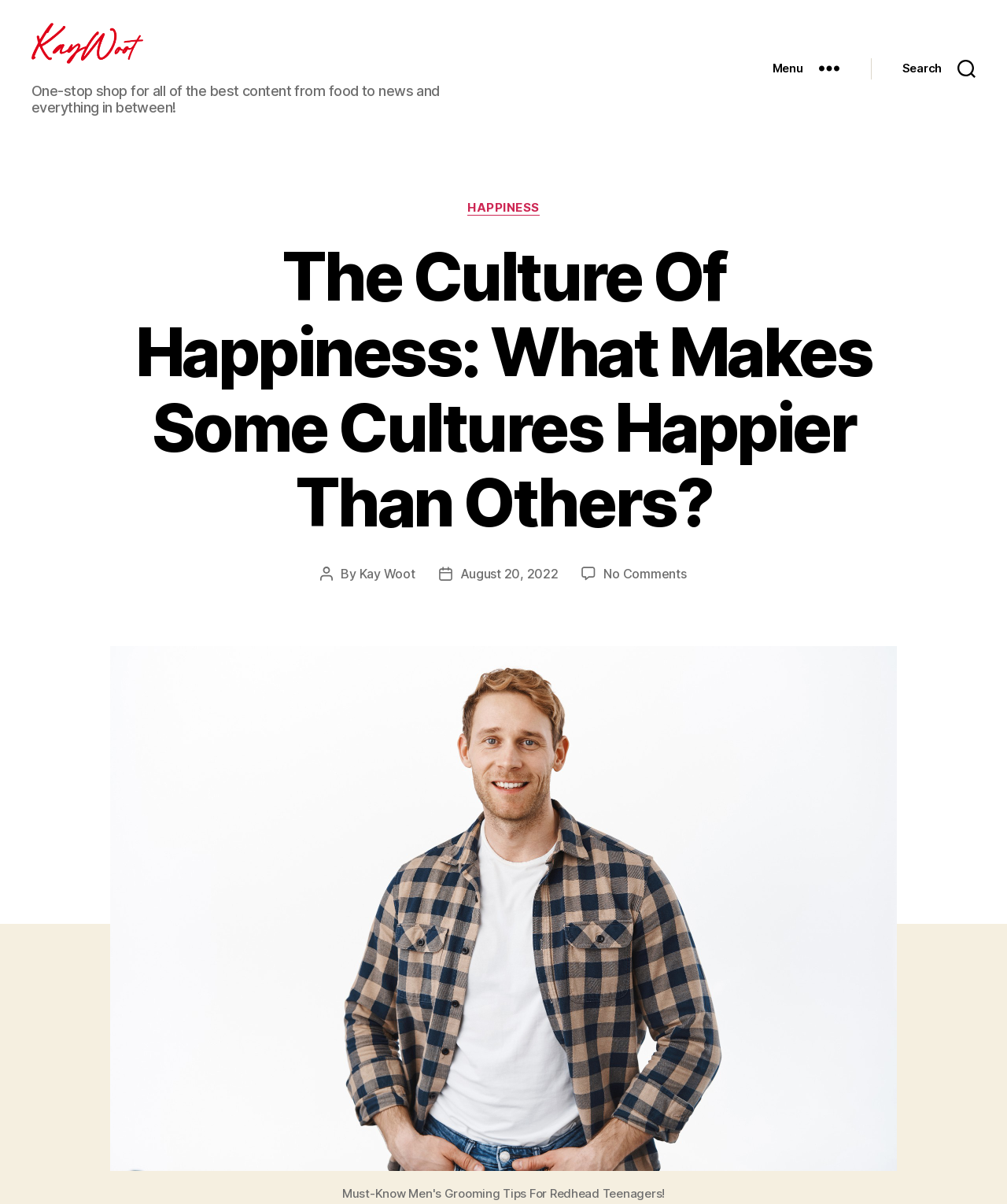Respond to the following question with a brief word or phrase:
When was the current post published?

August 20, 2022